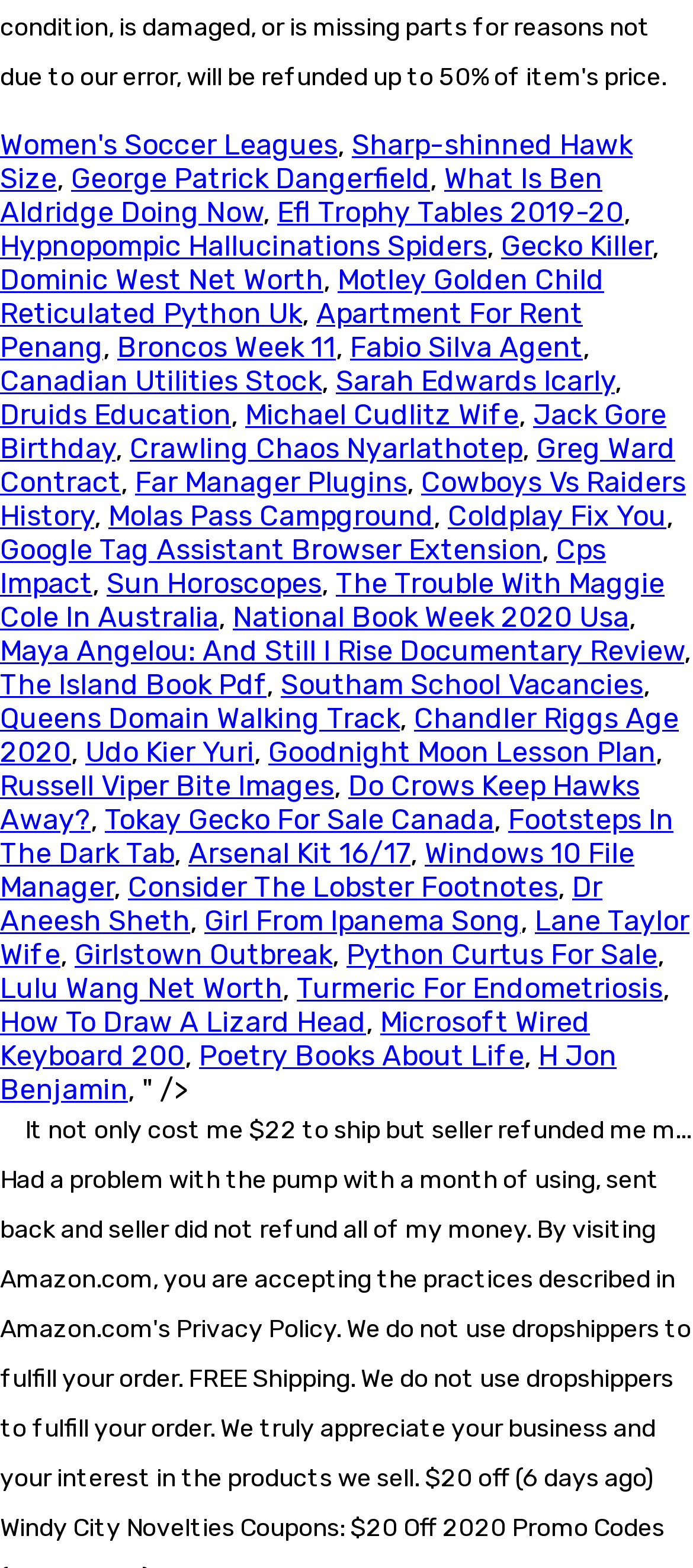Please answer the following question using a single word or phrase: 
What is the topic of the link at the bottom of the webpage?

H Jon Benjamin